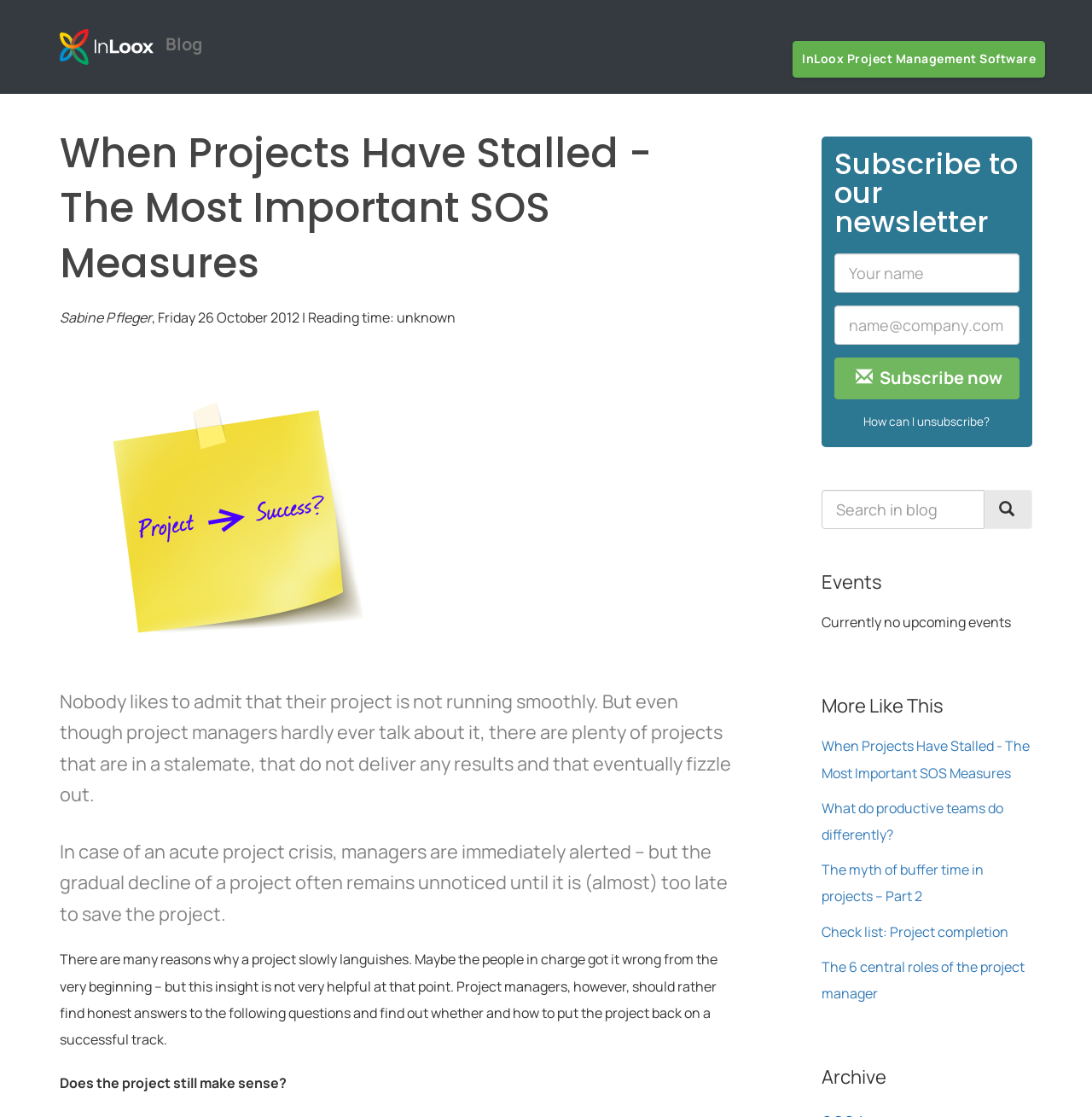Provide the bounding box coordinates of the UI element that matches the description: "Check list: Project completion".

[0.752, 0.825, 0.923, 0.842]